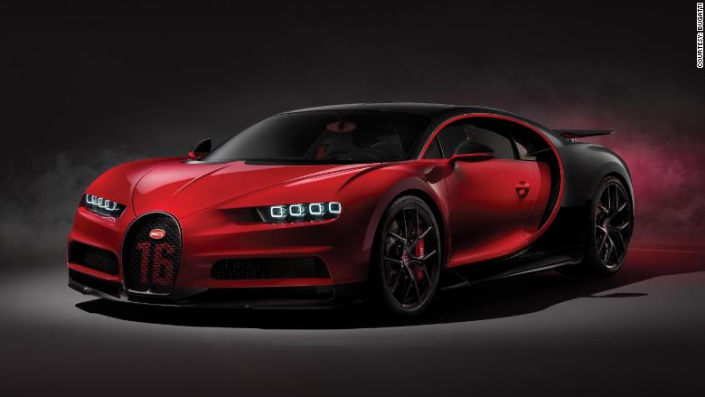Describe every important feature and element in the image comprehensively.

The image showcases the striking Bugatti Chiron Sport, unveiled at the Geneva Motor Show, featuring a captivating red finish paired with sleek black accents. Its aerodynamic design emphasizes both power and elegance, highlighted by the prominent 16 on the front grille, symbolizing its remarkable engine configuration. The Chiron Sport stands as a testament to automotive engineering, boasting a top speed of 261 miles per hour and 1,500 horsepower, thanks to its 16-cylinder engine with four turbochargers. This model is specifically engineered for enhanced agility, making it a formidable presence on both roads and racetracks. The backdrop of the image, with its dramatic lighting, further accentuates the vehicle’s sophisticated contours and performance-oriented features, perfectly aligning with Bugatti's legacy of luxury and speed.